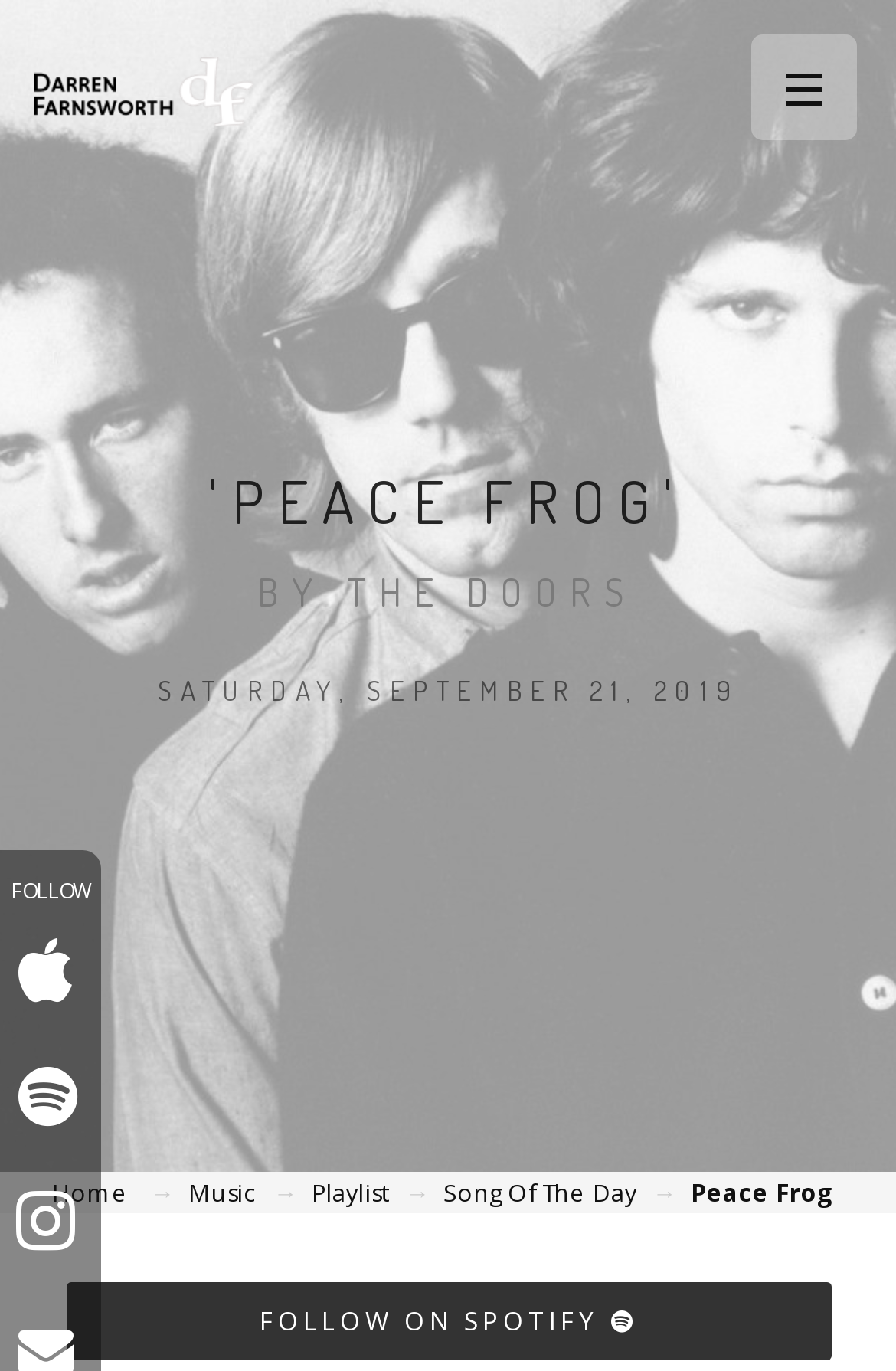Please specify the bounding box coordinates of the clickable region to carry out the following instruction: "Check the 'Song Of The Day' page". The coordinates should be four float numbers between 0 and 1, in the format [left, top, right, bottom].

[0.495, 0.857, 0.71, 0.881]